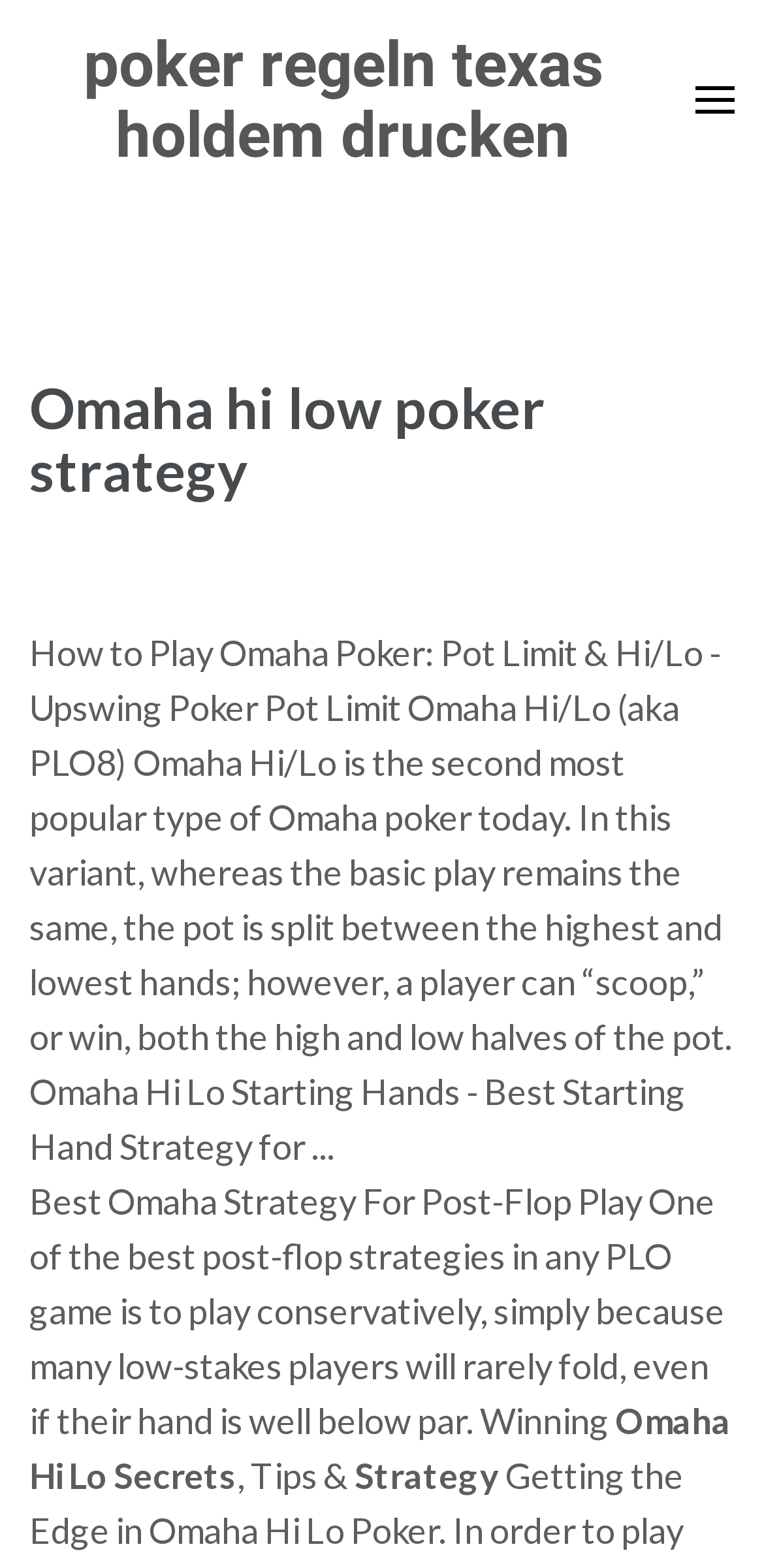What is the strategy for post-flop play?
Please look at the screenshot and answer using one word or phrase.

Play conservatively